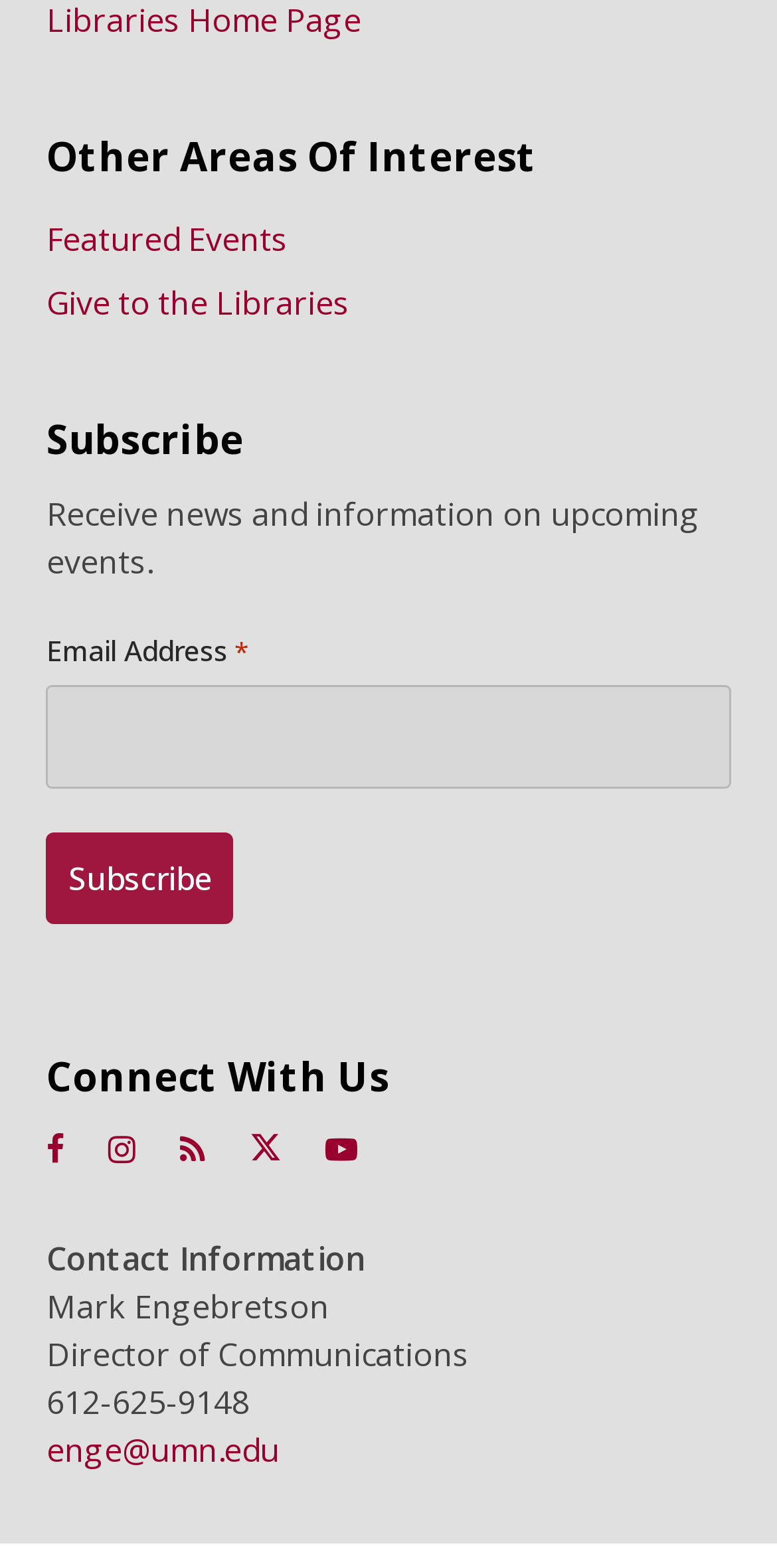Determine the bounding box coordinates for the area you should click to complete the following instruction: "Email Mark Engebretson".

[0.06, 0.91, 0.36, 0.938]